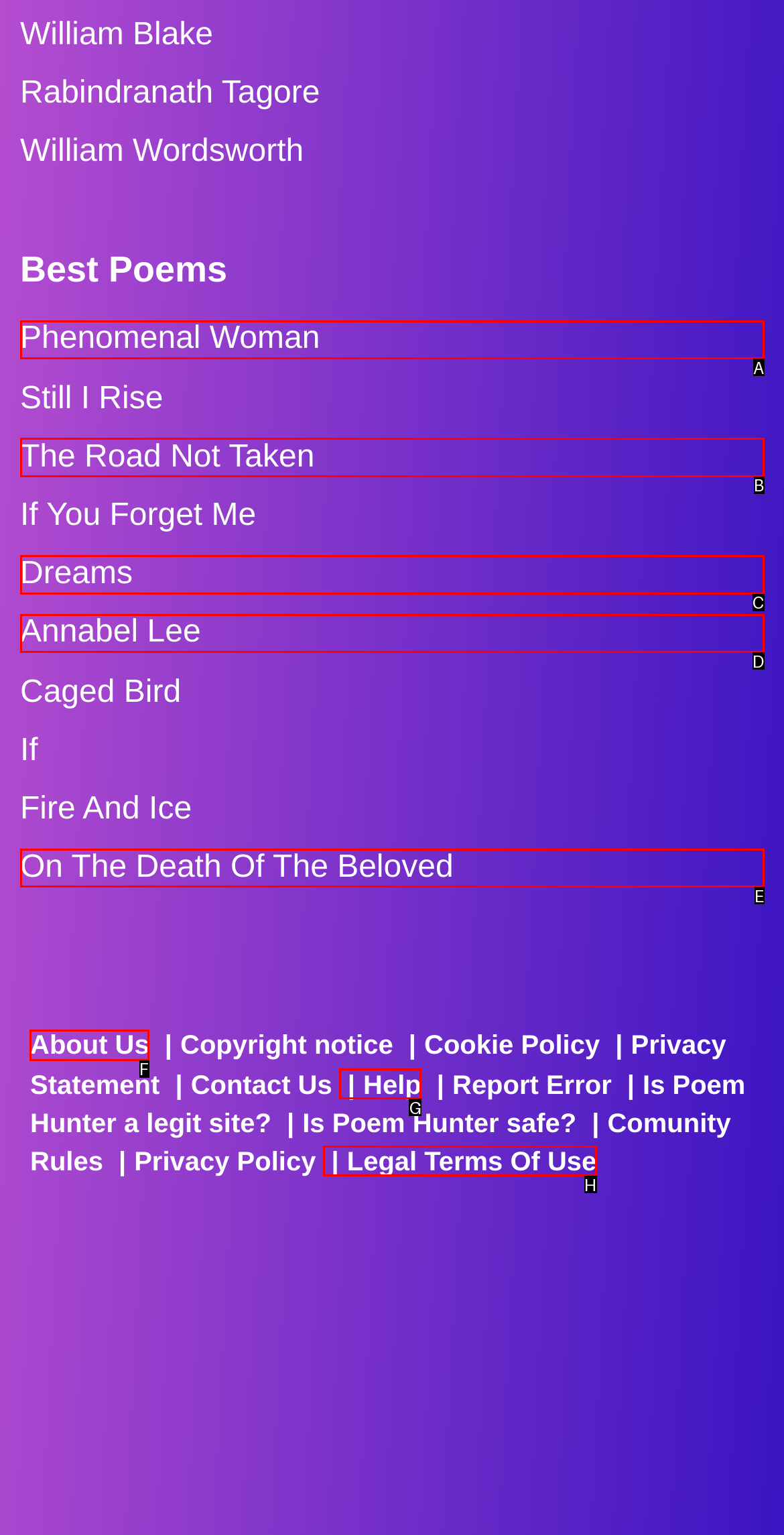Specify which UI element should be clicked to accomplish the task: Visit the About Us page. Answer with the letter of the correct choice.

F